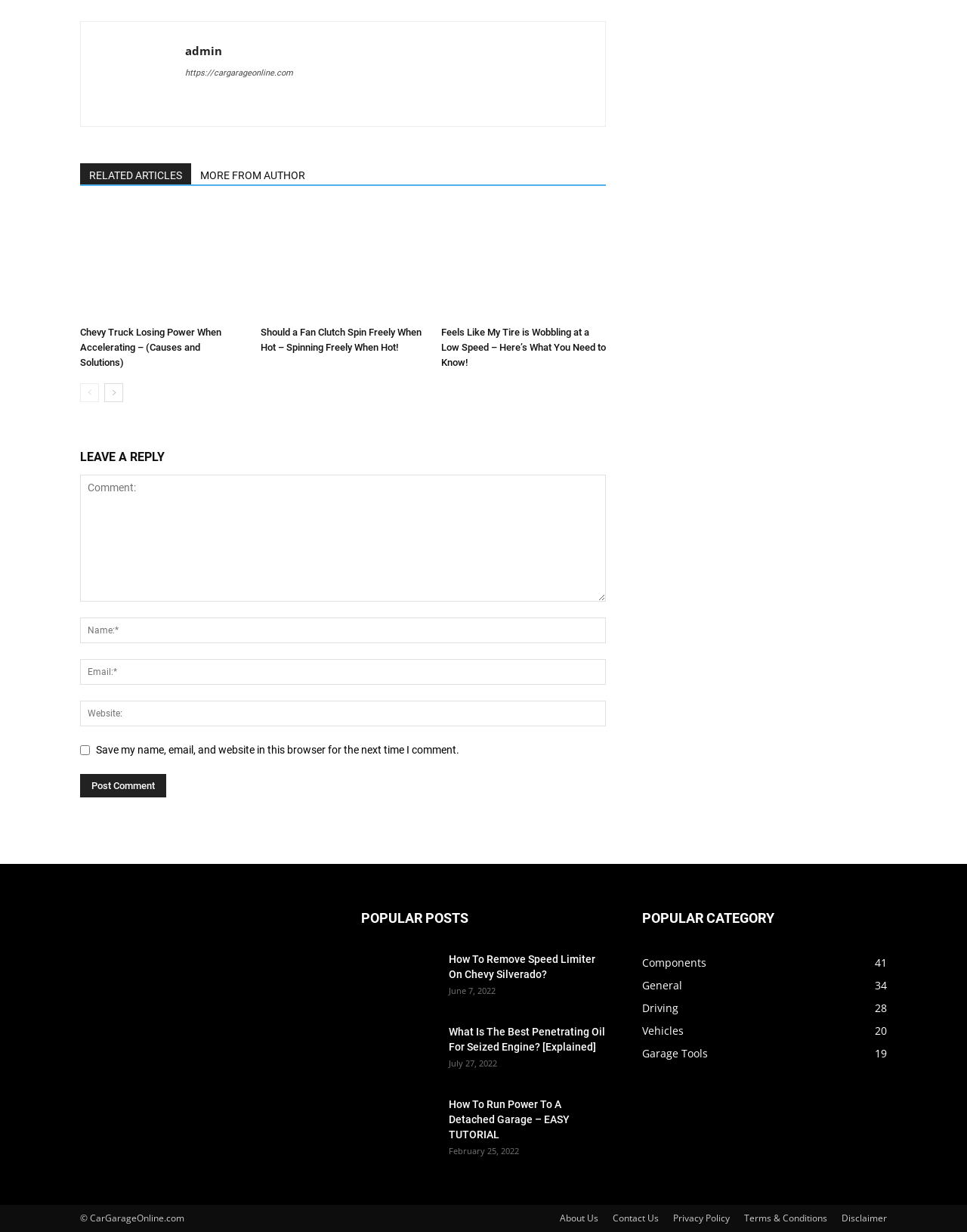Please find the bounding box coordinates of the element that you should click to achieve the following instruction: "Go to the 'POPULAR POSTS' section". The coordinates should be presented as four float numbers between 0 and 1: [left, top, right, bottom].

[0.373, 0.736, 0.627, 0.754]